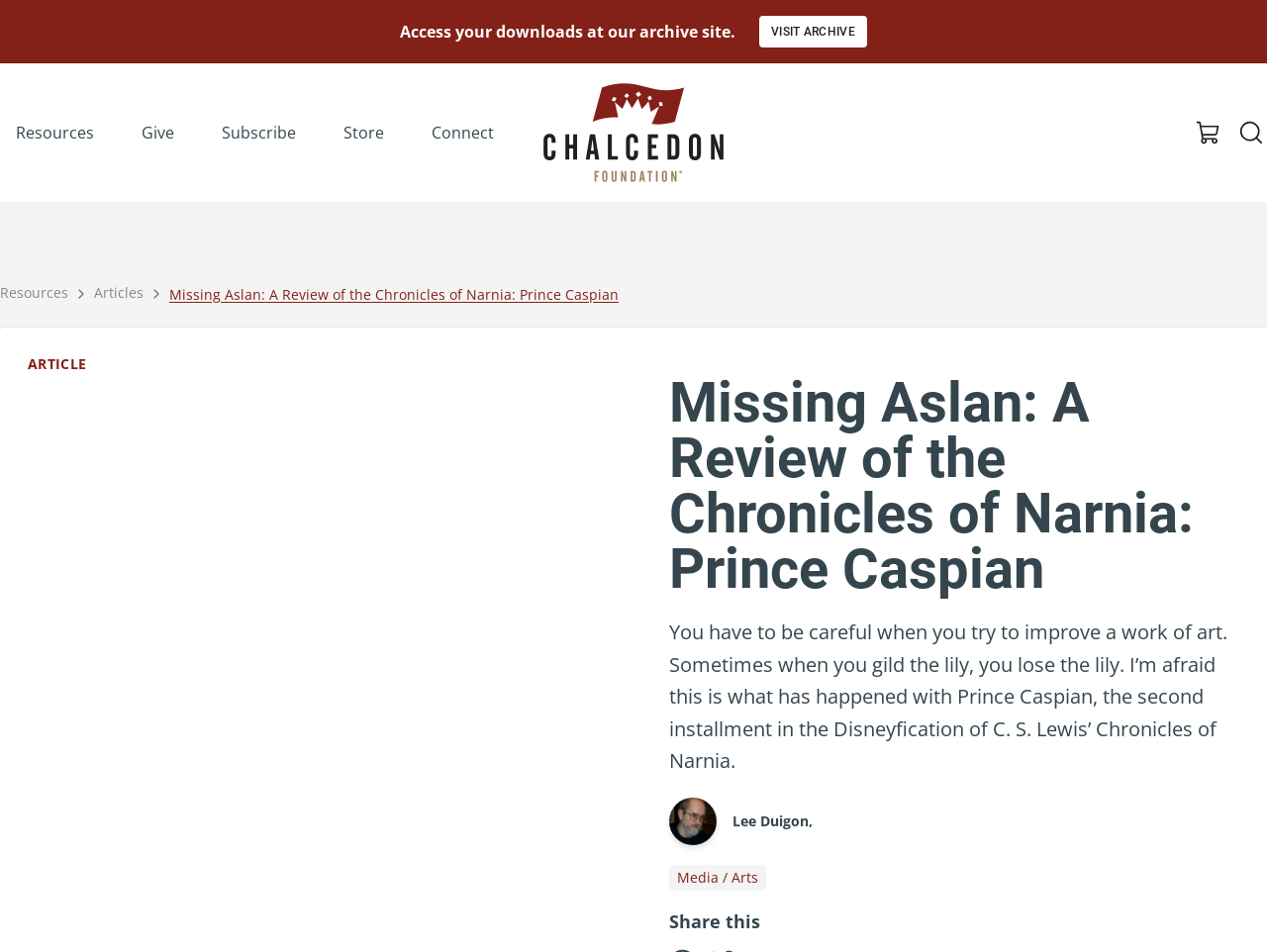Locate the bounding box coordinates of the element I should click to achieve the following instruction: "Visit the archive site".

[0.599, 0.017, 0.684, 0.05]